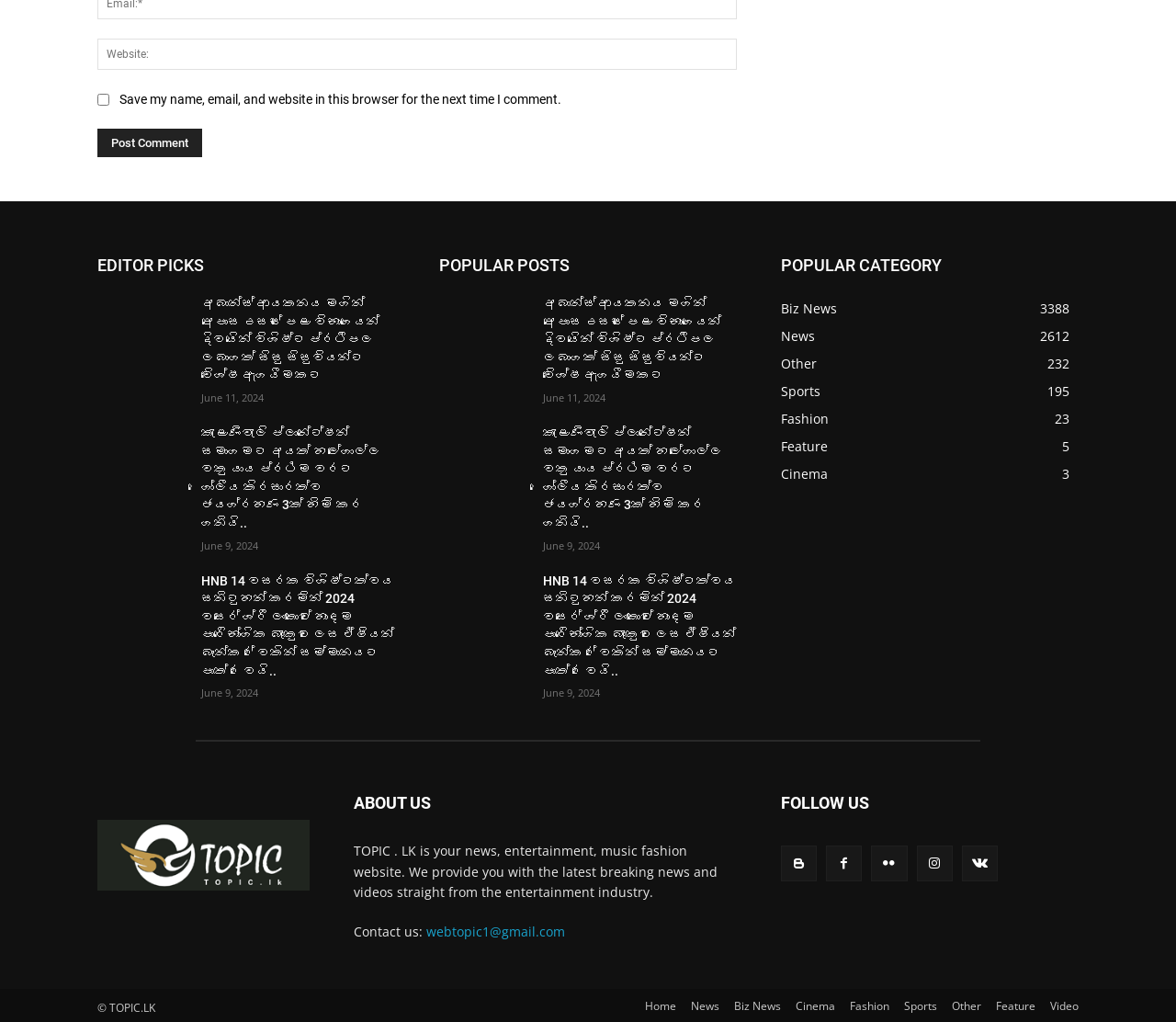What is the title of the first heading?
Using the image, provide a concise answer in one word or a short phrase.

EDITOR PICKS